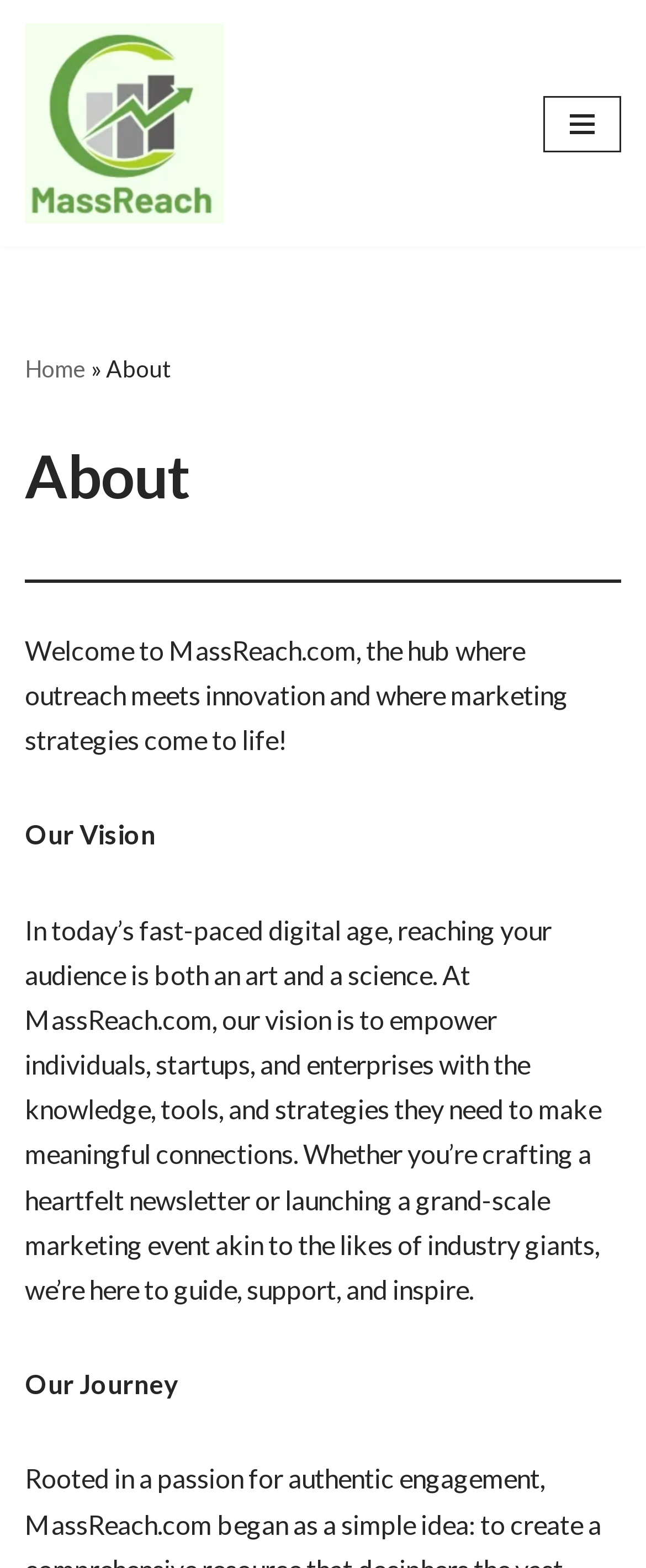Answer this question in one word or a short phrase: What is the vision of MassReach.com?

Empowering individuals and enterprises